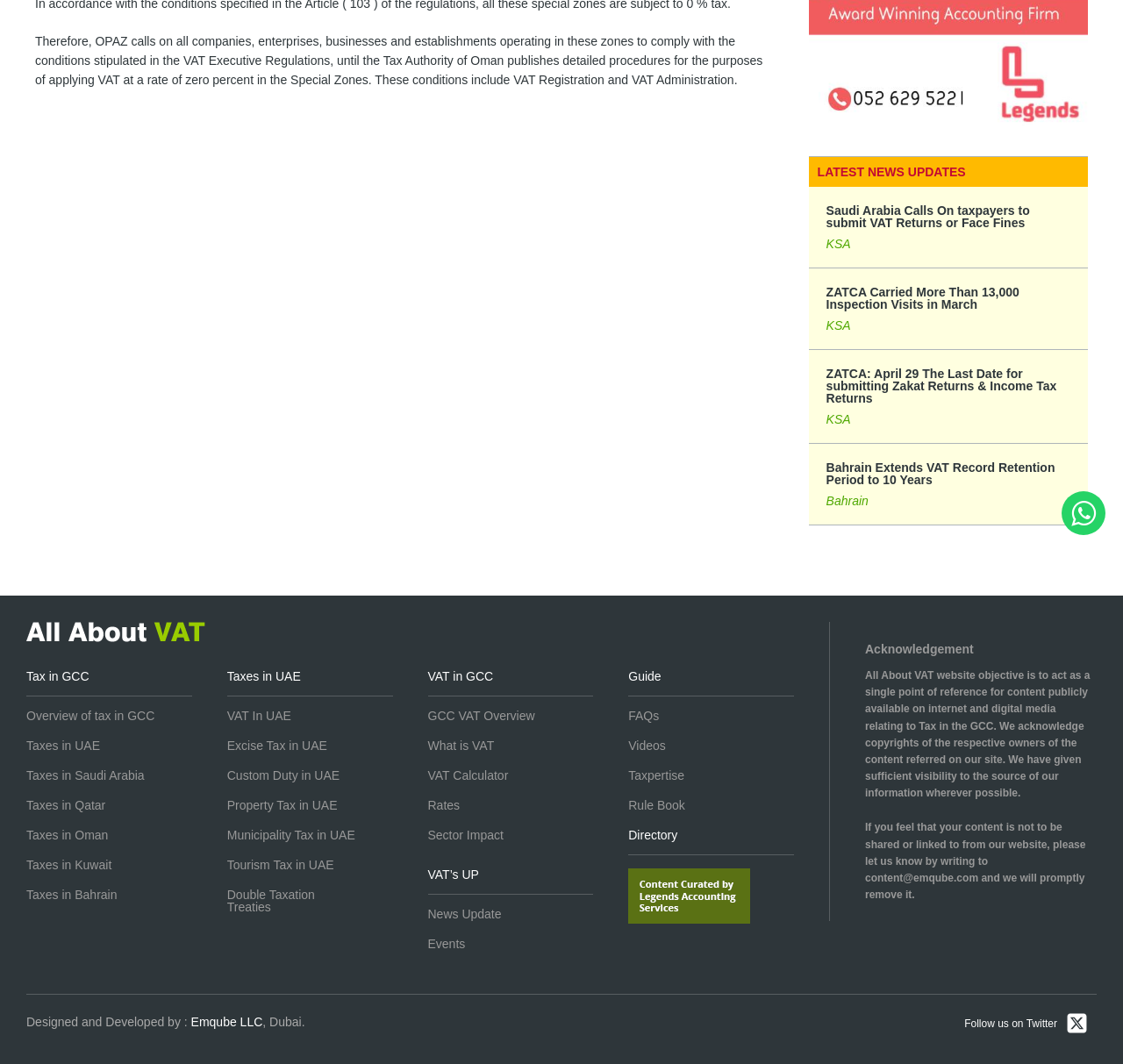Identify the bounding box for the described UI element: "VAT Calculator".

[0.381, 0.714, 0.497, 0.742]